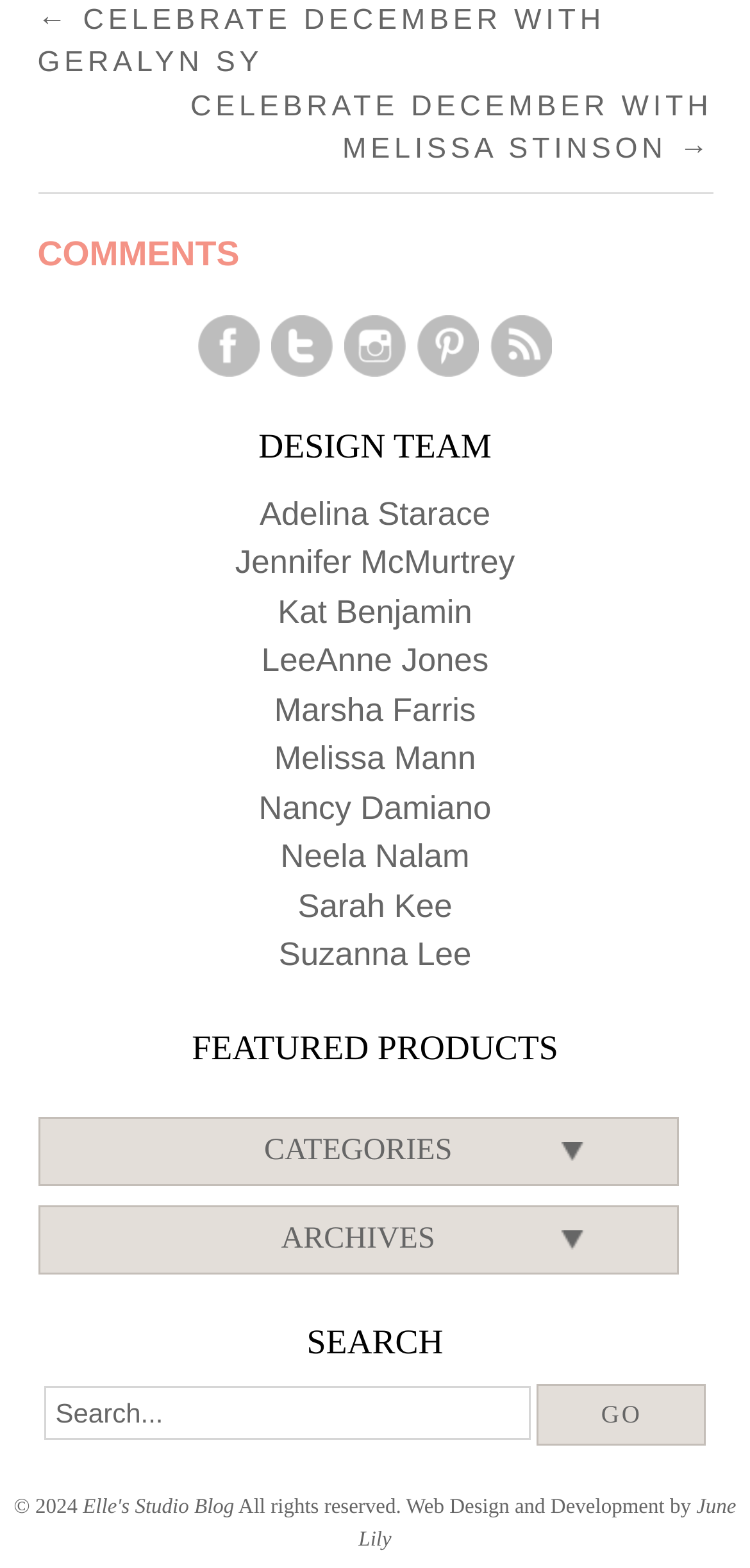Using the provided element description: "Elle's Studio Blog", determine the bounding box coordinates of the corresponding UI element in the screenshot.

[0.11, 0.954, 0.312, 0.969]